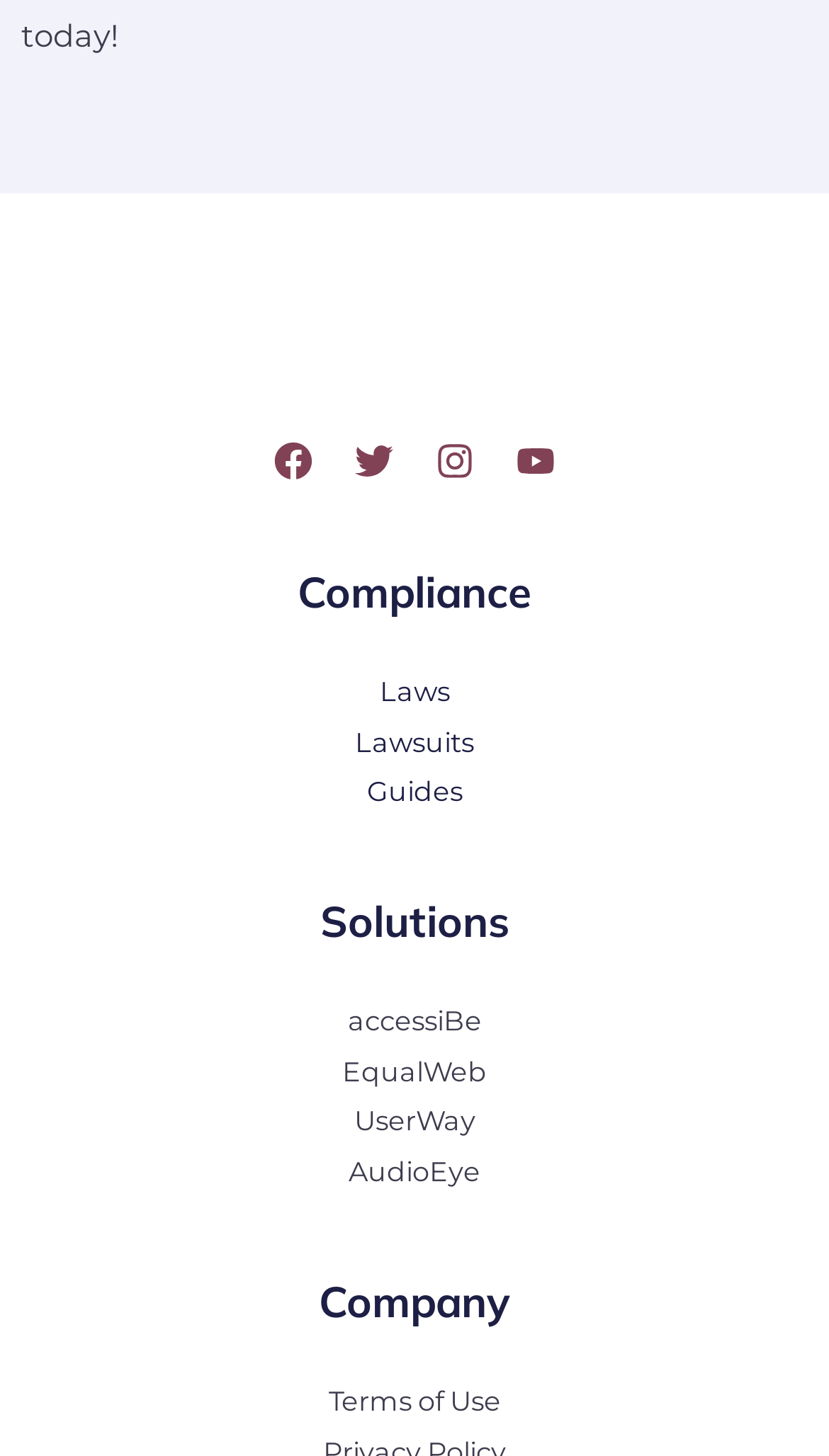What is the last link in the Company section?
Could you answer the question in a detailed manner, providing as much information as possible?

I navigated to the Company section in the footer, where I found a link to Terms of Use, which is the last link in this section.